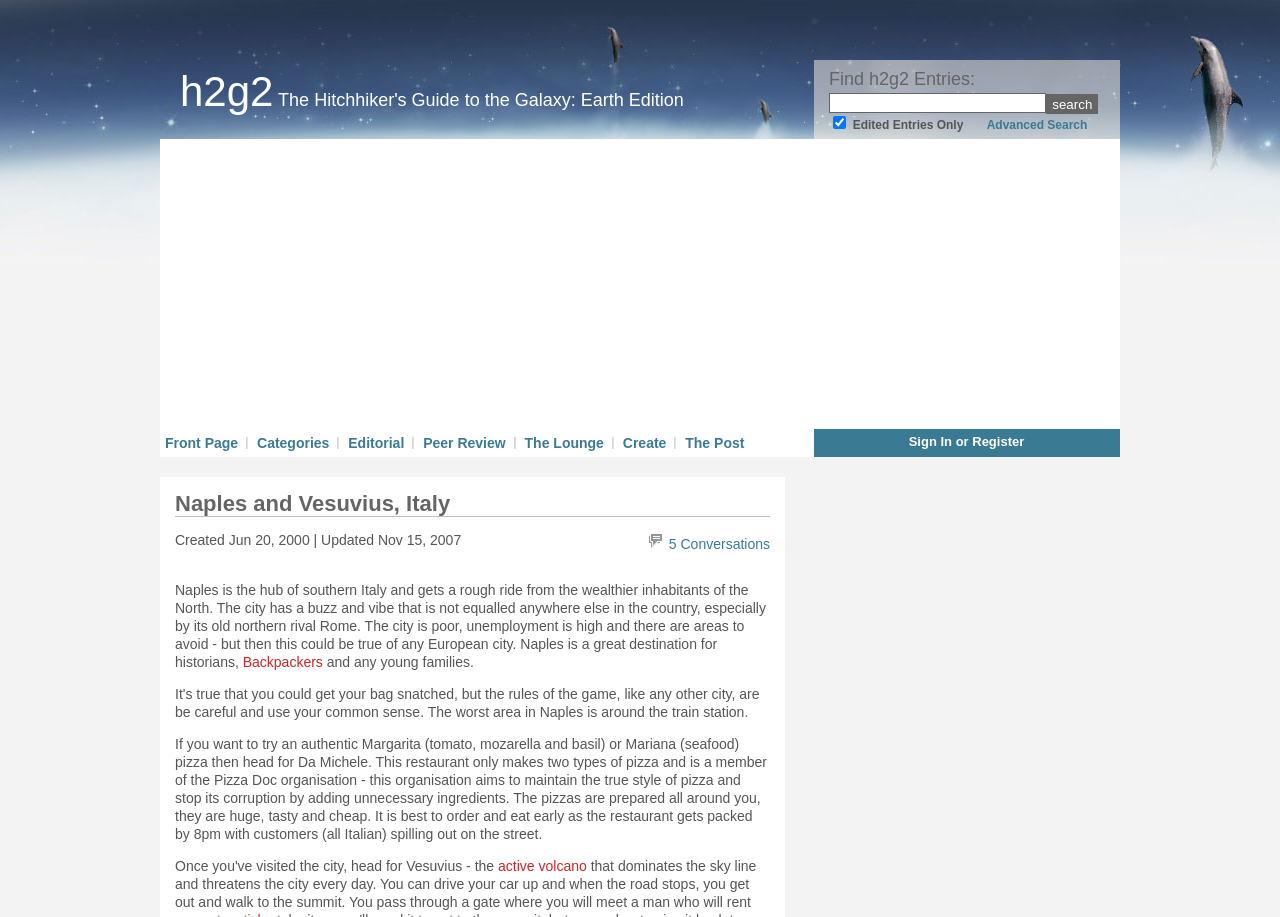Pinpoint the bounding box coordinates of the area that must be clicked to complete this instruction: "Search for h2g2 entries".

[0.648, 0.101, 0.858, 0.124]